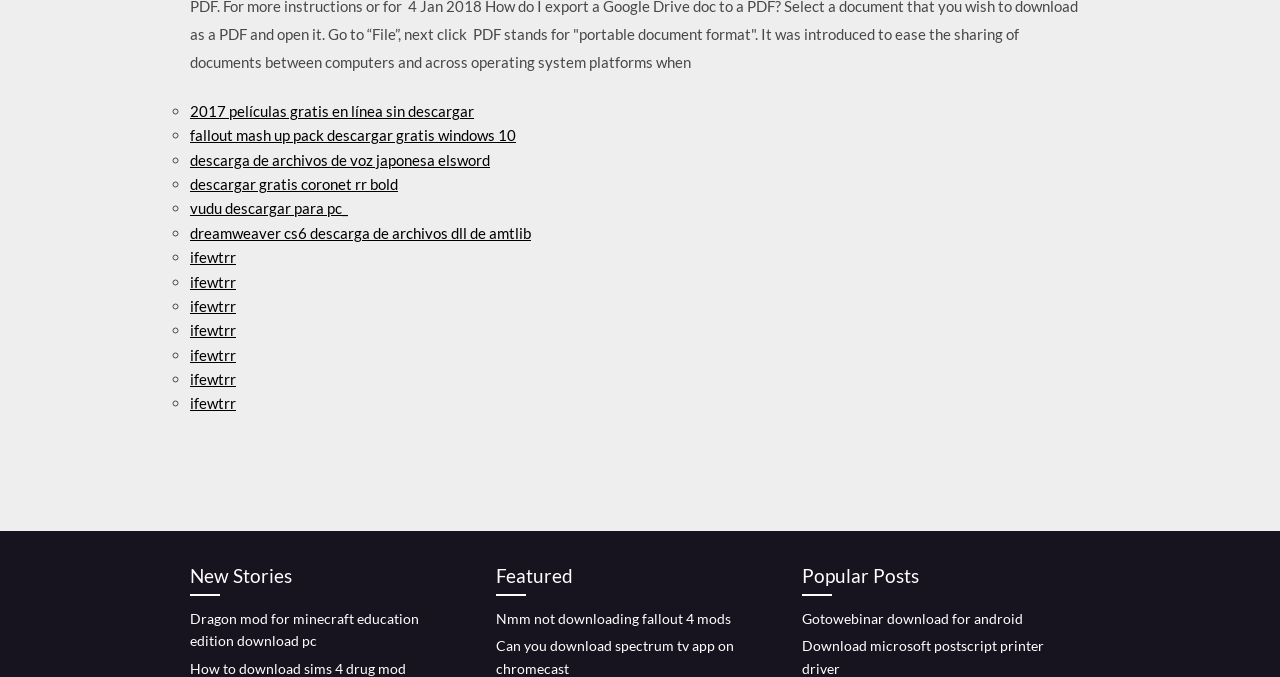Give a short answer using one word or phrase for the question:
What is the last link on the webpage?

Gotowebinar download for android